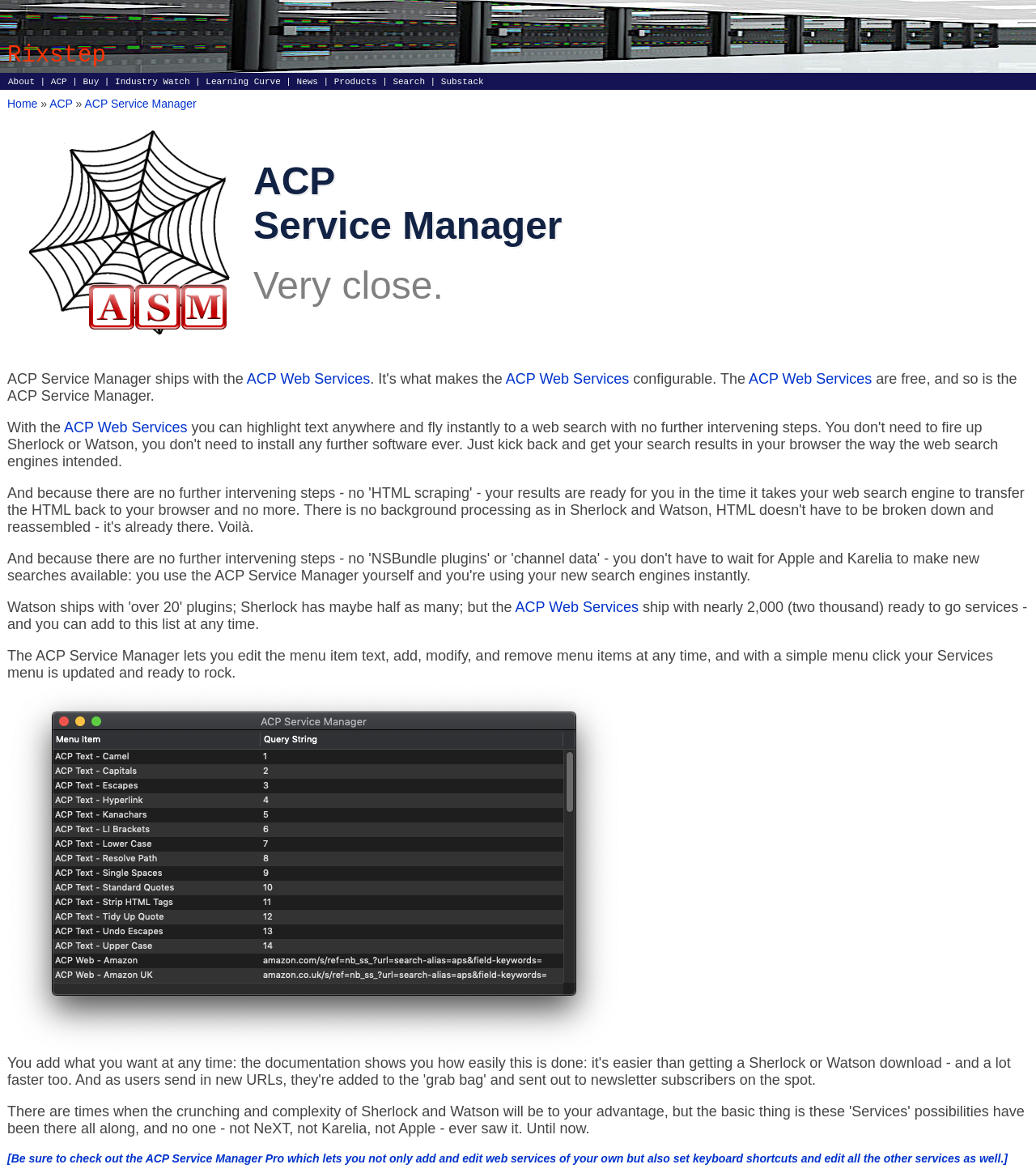Find the bounding box coordinates of the area that needs to be clicked in order to achieve the following instruction: "Click the ACP Service Manager link". The coordinates should be specified as four float numbers between 0 and 1, i.e., [left, top, right, bottom].

[0.082, 0.083, 0.19, 0.094]